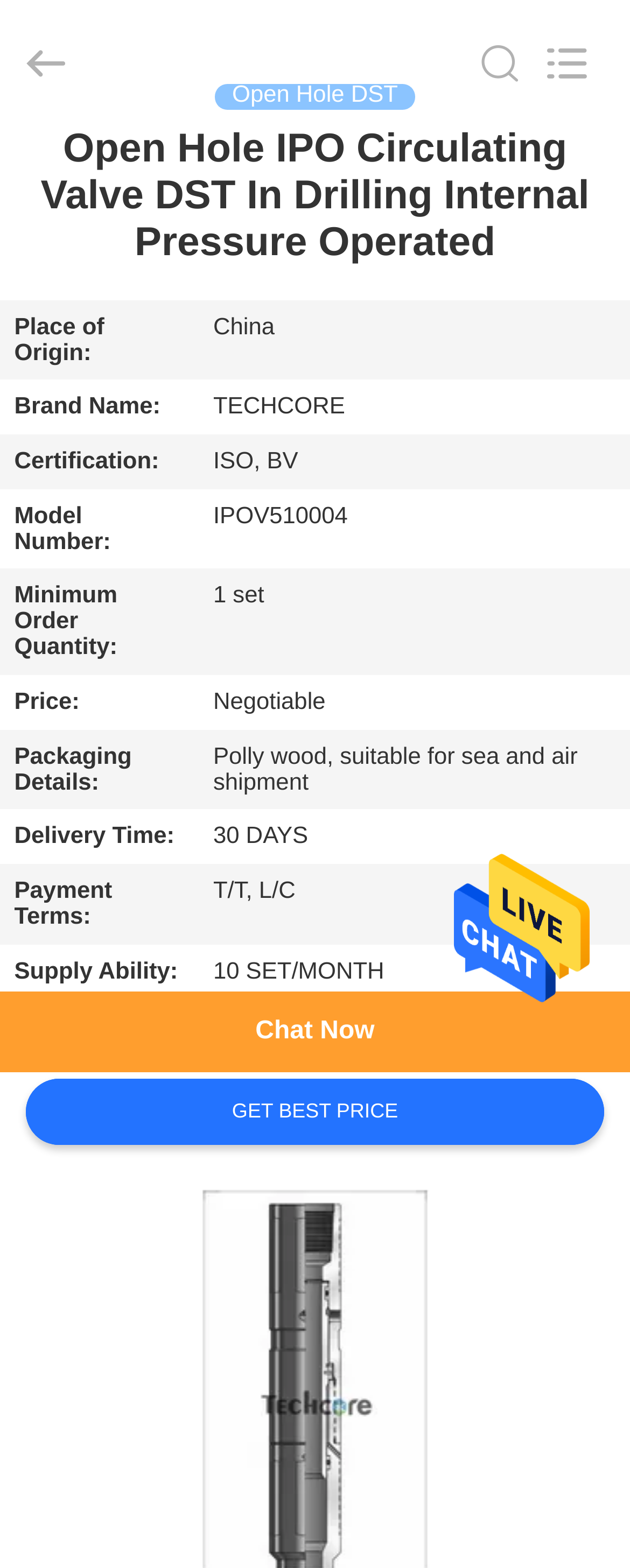Using the information in the image, could you please answer the following question in detail:
What is the minimum order quantity?

I found the minimum order quantity by examining the table on the webpage, specifically the row with the header 'Minimum Order Quantity:' and the corresponding grid cell containing the text '1 set'.